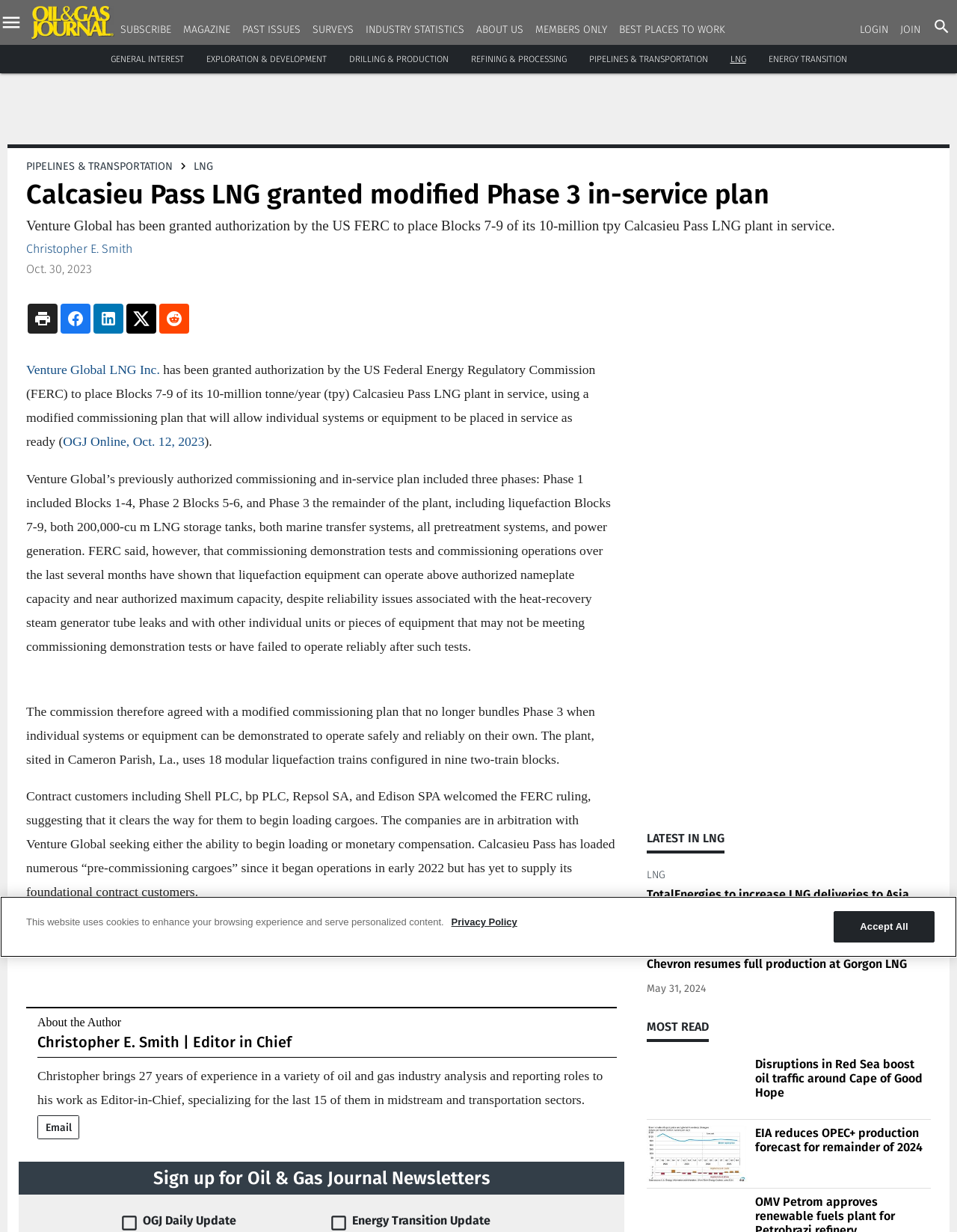Provide a one-word or short-phrase response to the question:
What is the location of the Calcasieu Pass LNG plant?

Cameron Parish, La.